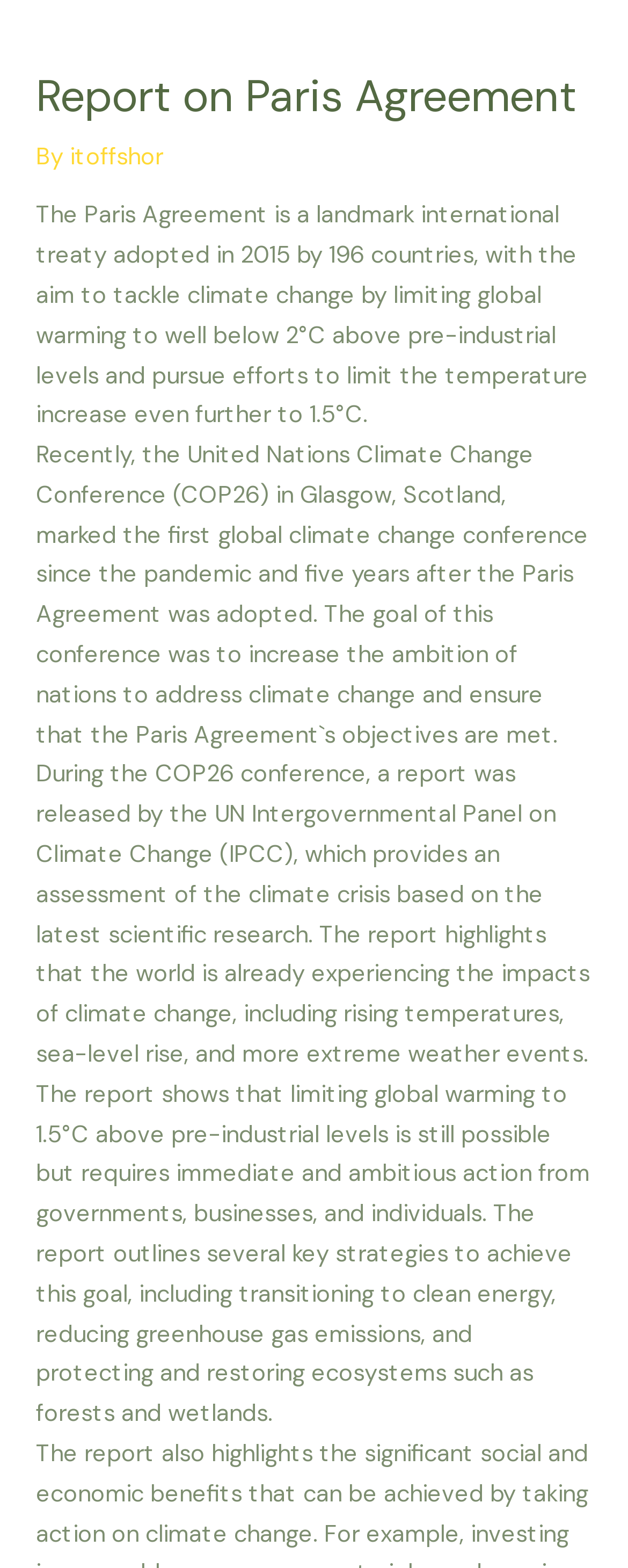Provide the bounding box coordinates of the HTML element described as: "itoffshor". The bounding box coordinates should be four float numbers between 0 and 1, i.e., [left, top, right, bottom].

[0.111, 0.09, 0.26, 0.109]